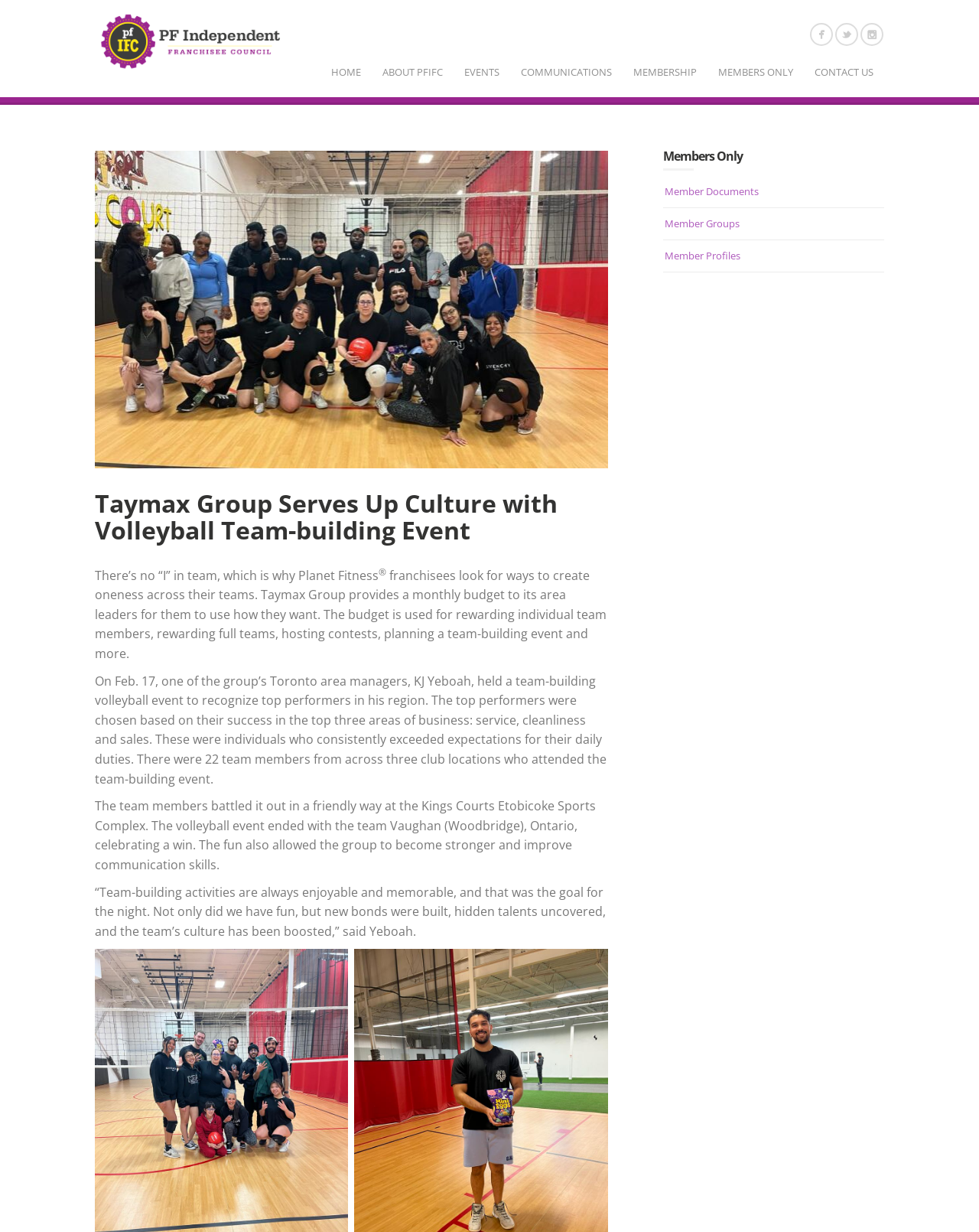Identify the coordinates of the bounding box for the element described below: "Membership". Return the coordinates as four float numbers between 0 and 1: [left, top, right, bottom].

[0.636, 0.051, 0.723, 0.066]